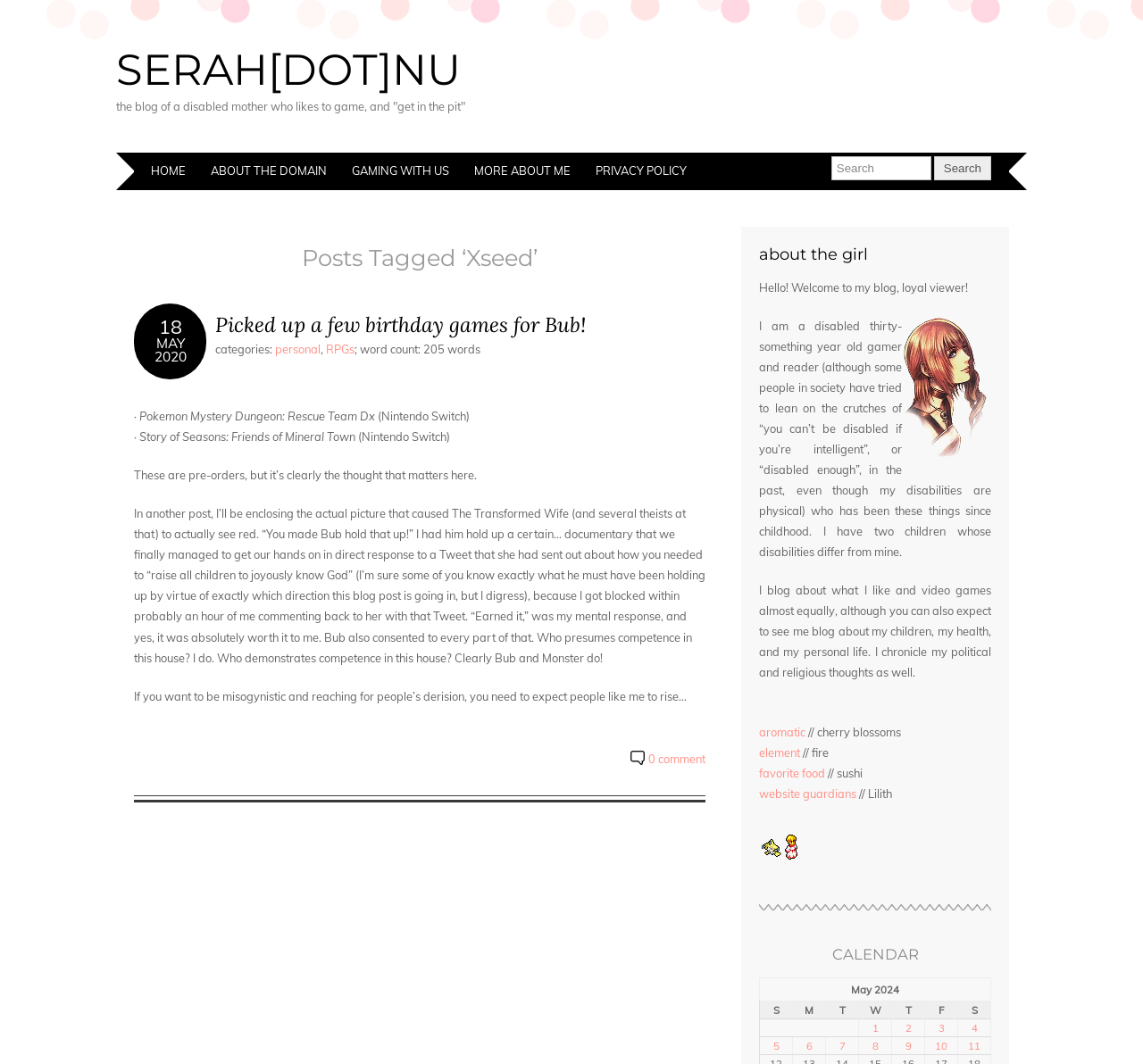Can you pinpoint the bounding box coordinates for the clickable element required for this instruction: "Search for something"? The coordinates should be four float numbers between 0 and 1, i.e., [left, top, right, bottom].

[0.727, 0.146, 0.867, 0.169]